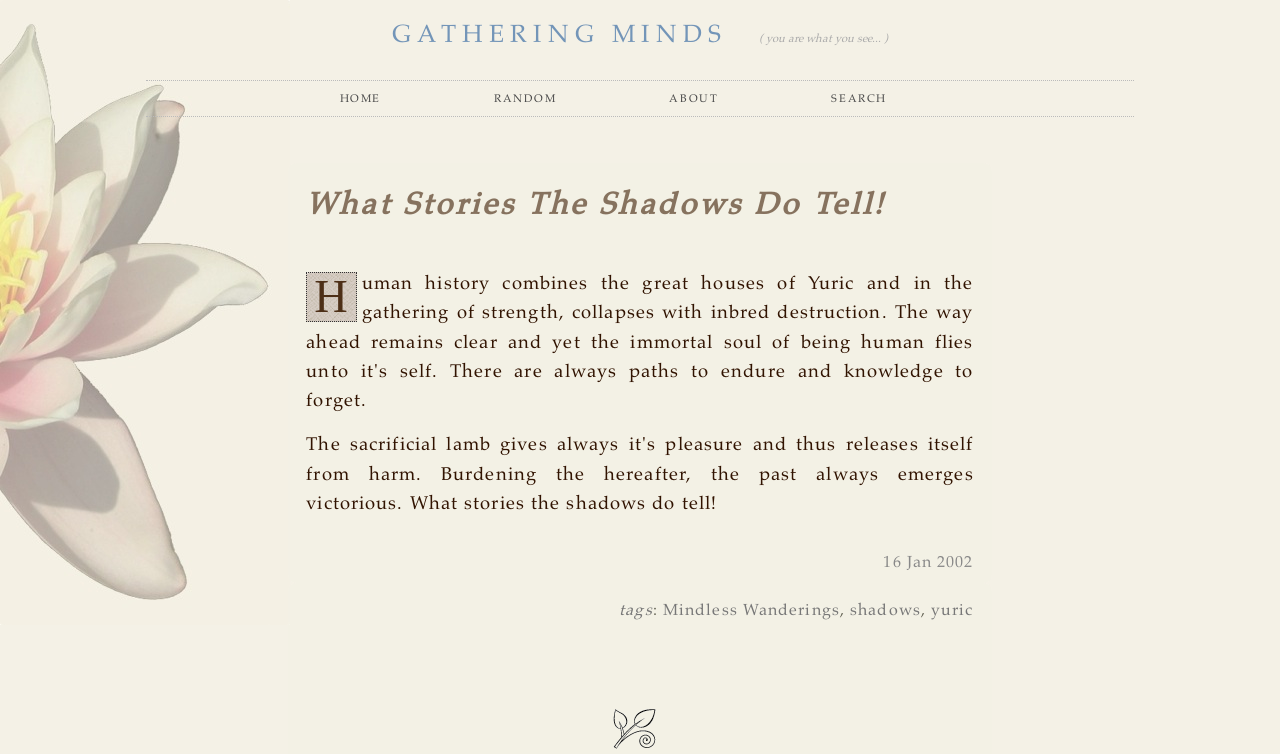Describe in detail what you see on the webpage.

The webpage is titled "What Stories The Shadows Do Tell!" and features a collection of links and articles. At the top, there are five links: "GATHERING MINDS", "( you are what you see... )", "home", "random", and "about", which are positioned horizontally across the page, with "GATHERING MINDS" on the left and "about" on the right. Below these links, there is a search link positioned on the right side.

The main article section takes up most of the page, with a heading that matches the title of the webpage, "What Stories The Shadows Do Tell!". Below the heading, there is a single character "H" displayed prominently. Further down, there is a timestamp "16 Jan 2002" positioned near the bottom of the page.

In the lower section of the article, there are several links and text elements arranged horizontally. These include links to "tags", "Mindless Wanderings", "shadows", and "yuric", separated by commas and a colon. The links and text elements are positioned near the bottom of the page, with "tags" on the left and "yuric" on the right.